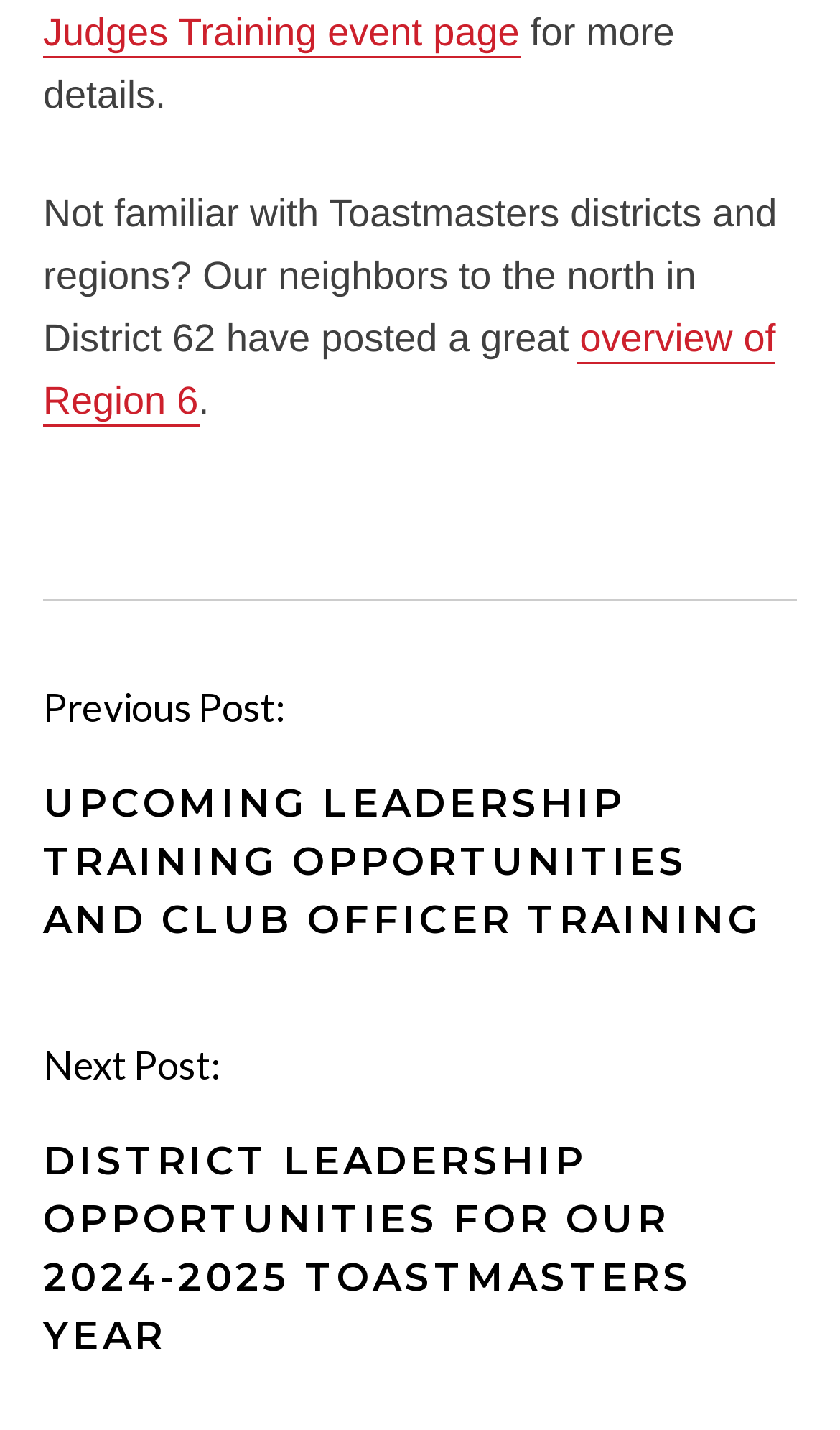Identify and provide the bounding box coordinates of the UI element described: "overview of Region 6". The coordinates should be formatted as [left, top, right, bottom], with each number being a float between 0 and 1.

[0.051, 0.22, 0.924, 0.298]